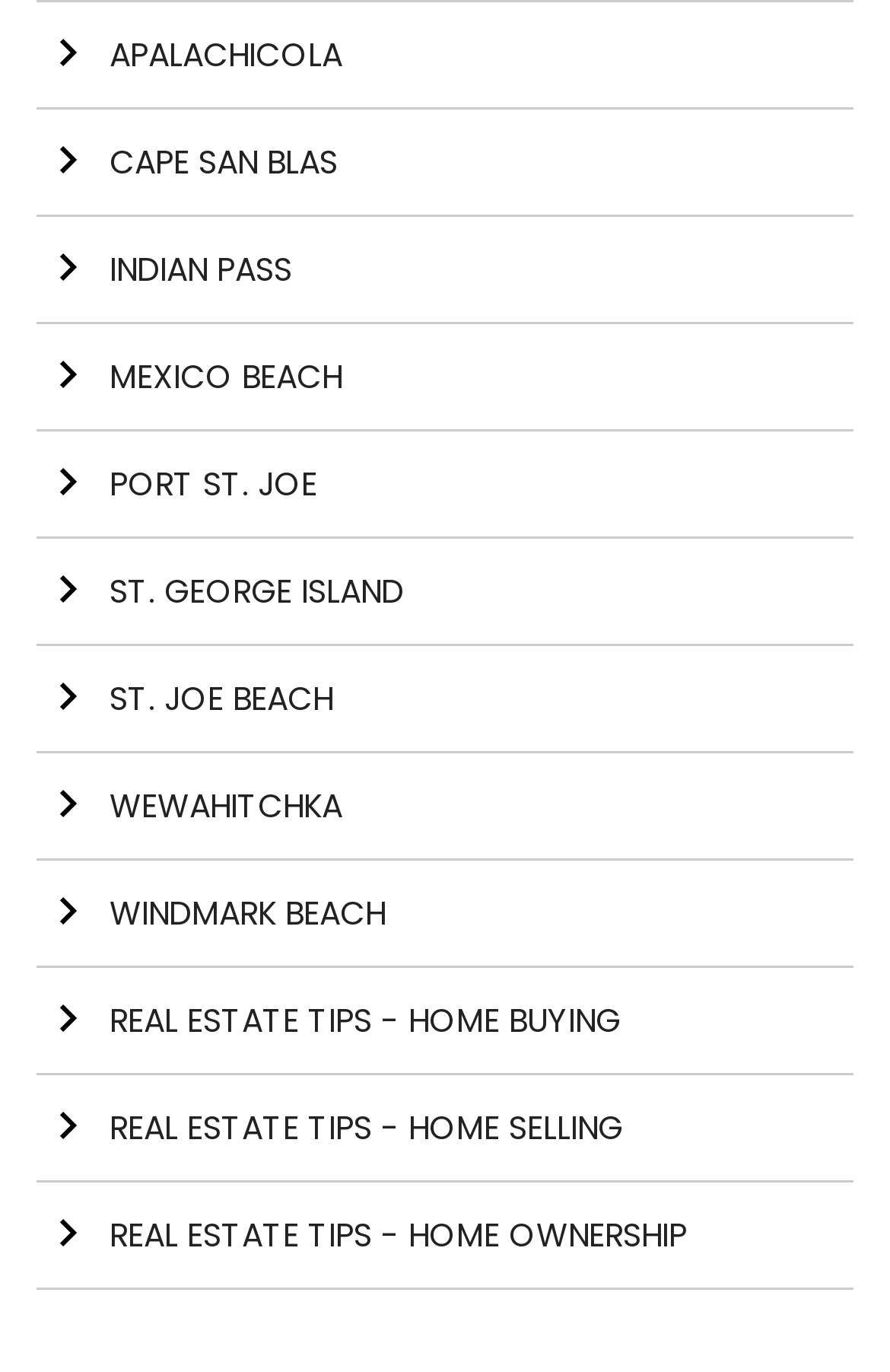Please answer the following question as detailed as possible based on the image: 
What is the last real estate tip topic?

I looked at the links with 'REAL ESTATE TIPS' in their text and found that the last one is 'REAL ESTATE TIPS - HOME OWNERSHIP'.